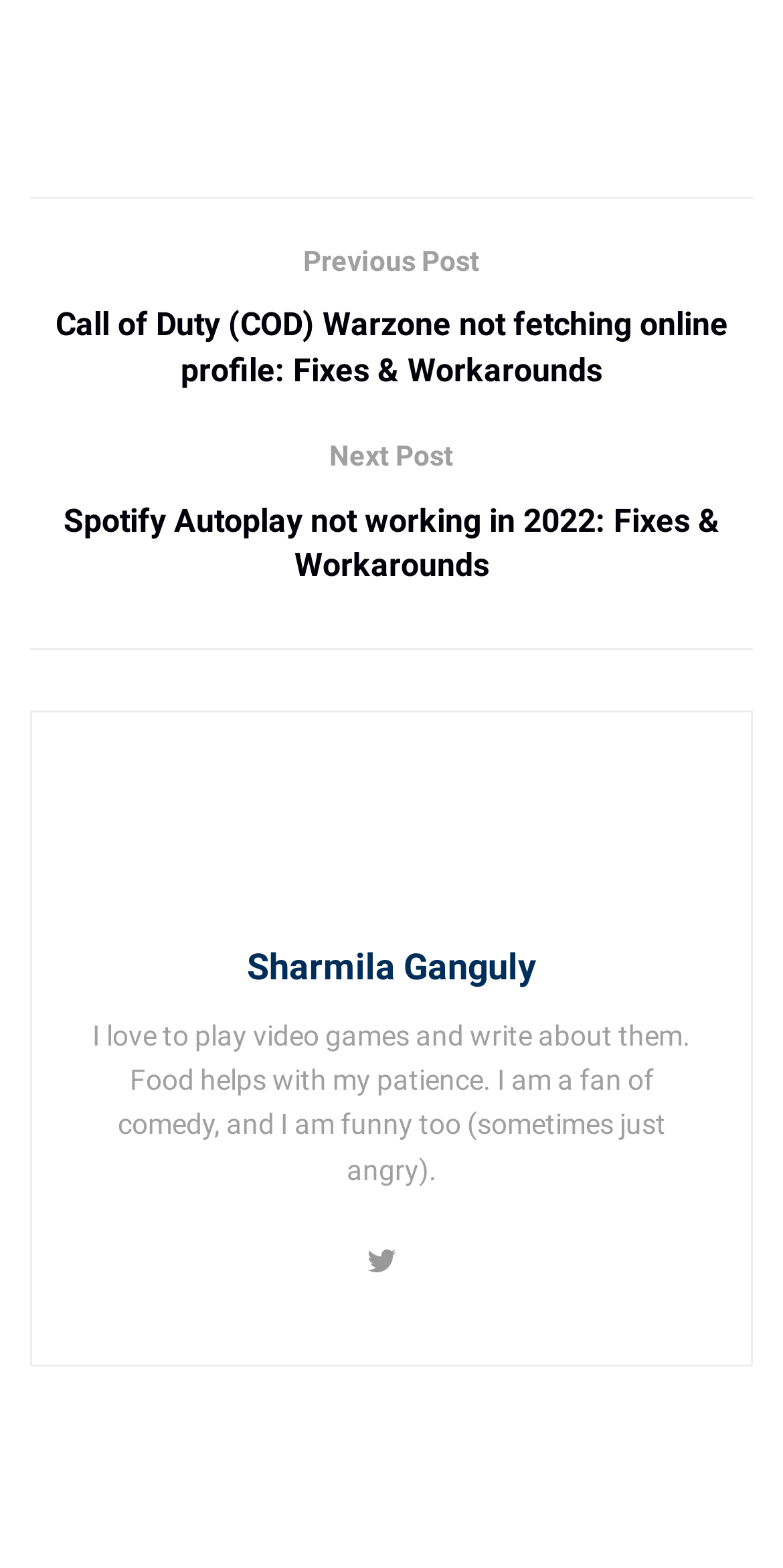Identify the bounding box of the UI element described as follows: "Sharmila Ganguly". Provide the coordinates as four float numbers in the range of 0 to 1 [left, top, right, bottom].

[0.315, 0.601, 0.685, 0.627]